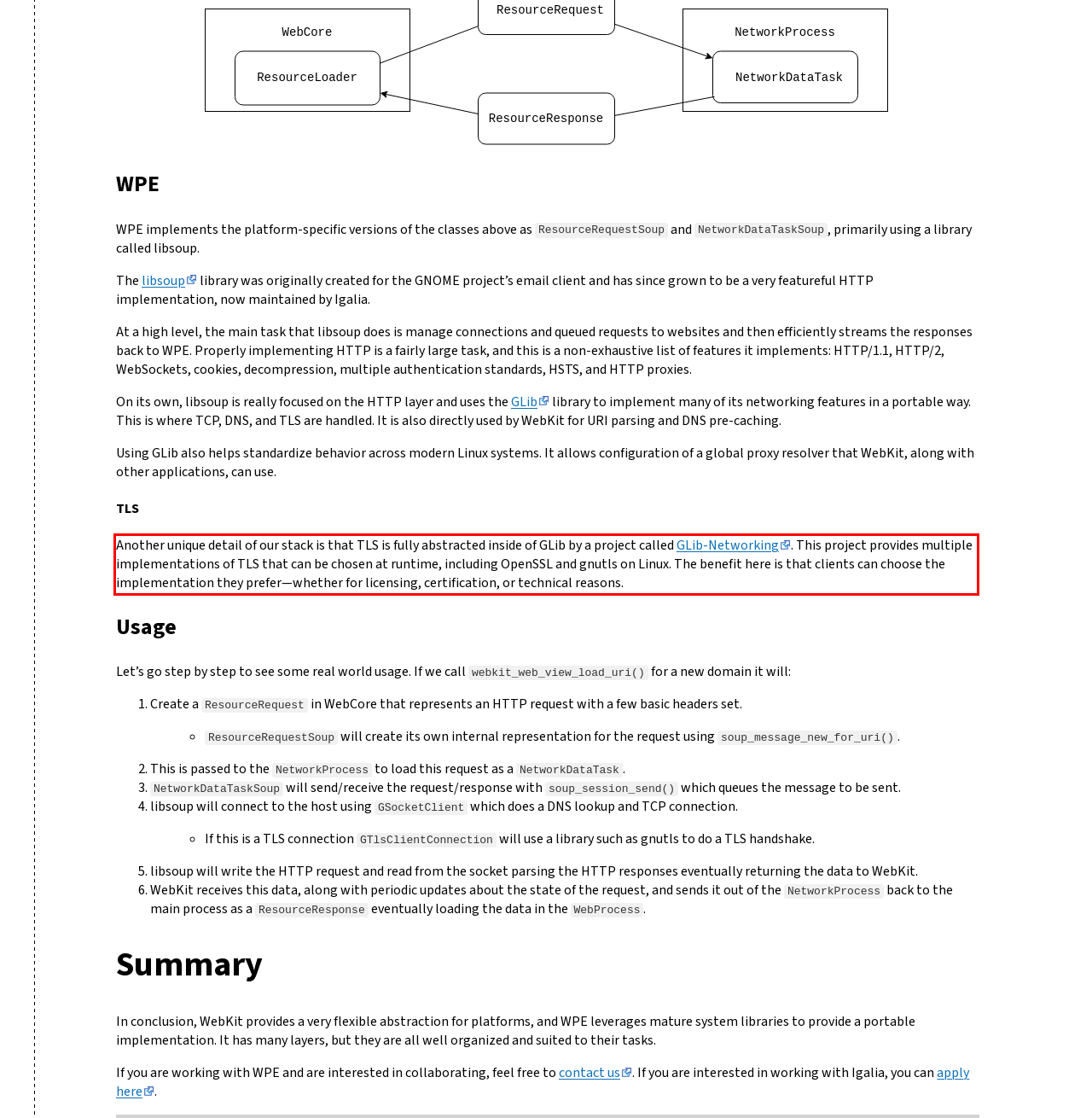You are provided with a webpage screenshot that includes a red rectangle bounding box. Extract the text content from within the bounding box using OCR.

Another unique detail of our stack is that TLS is fully abstracted inside of GLib by a project called GLib-Networking. This project provides multiple implementations of TLS that can be chosen at runtime, including OpenSSL and gnutls on Linux. The benefit here is that clients can choose the implementation they prefer—whether for licensing, certification, or technical reasons.